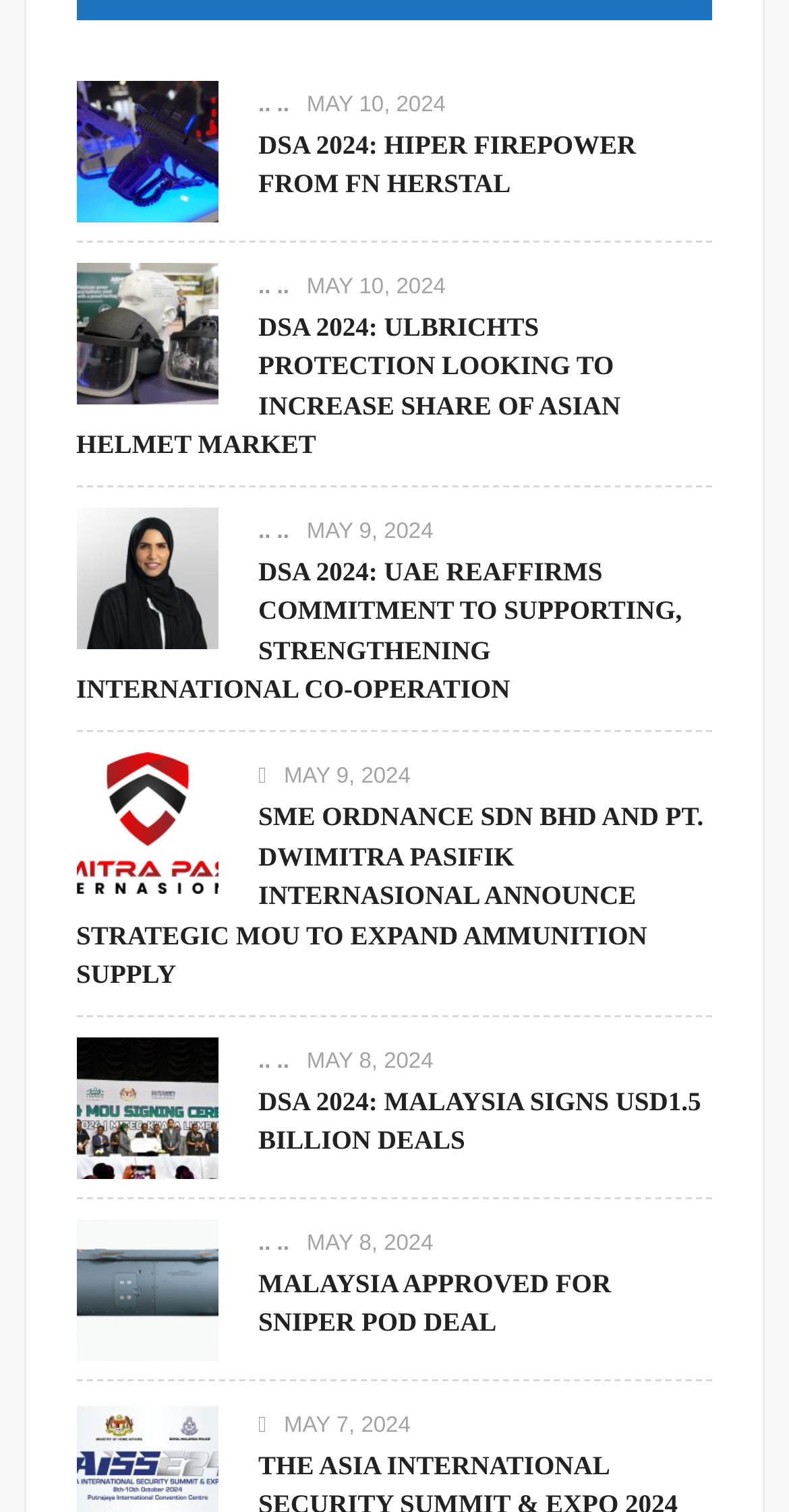Please respond to the question using a single word or phrase:
How many links are in the third article?

3